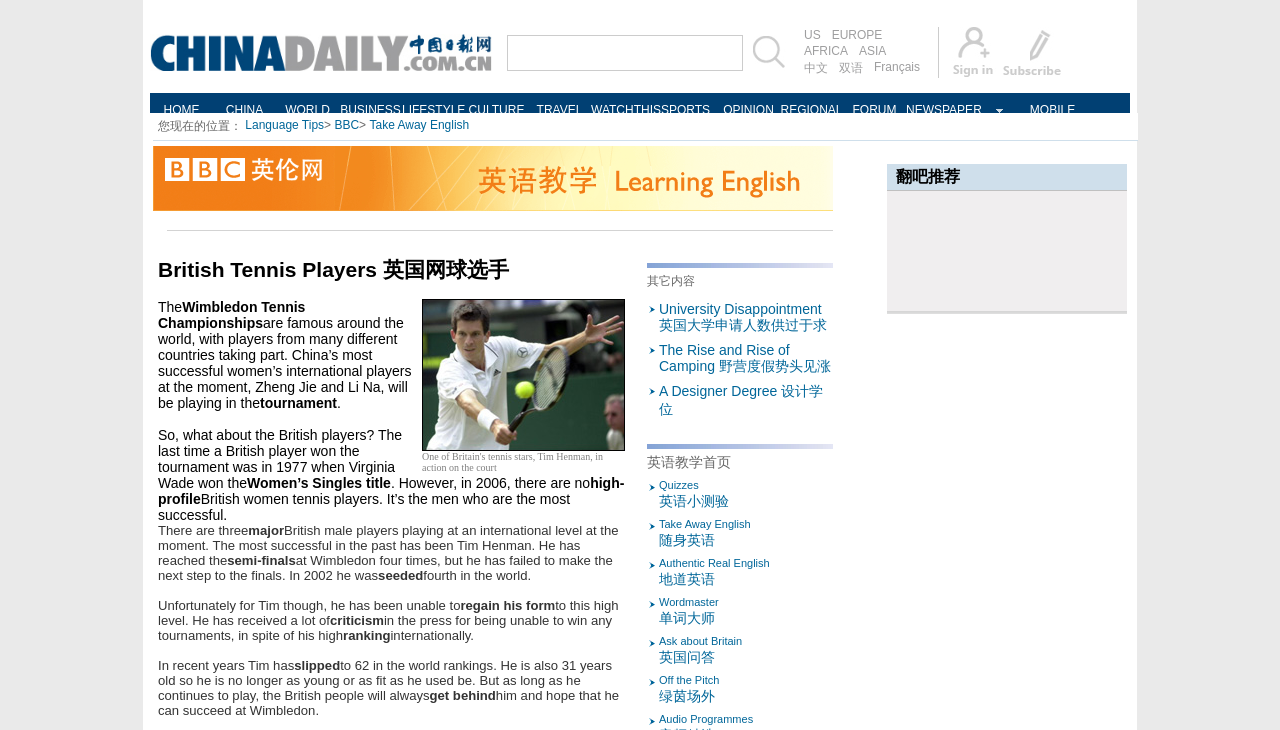Given the element description, predict the bounding box coordinates in the format (top-left x, top-left y, bottom-right x, bottom-right y), using floating point numbers between 0 and 1: Language Tips

[0.192, 0.162, 0.253, 0.181]